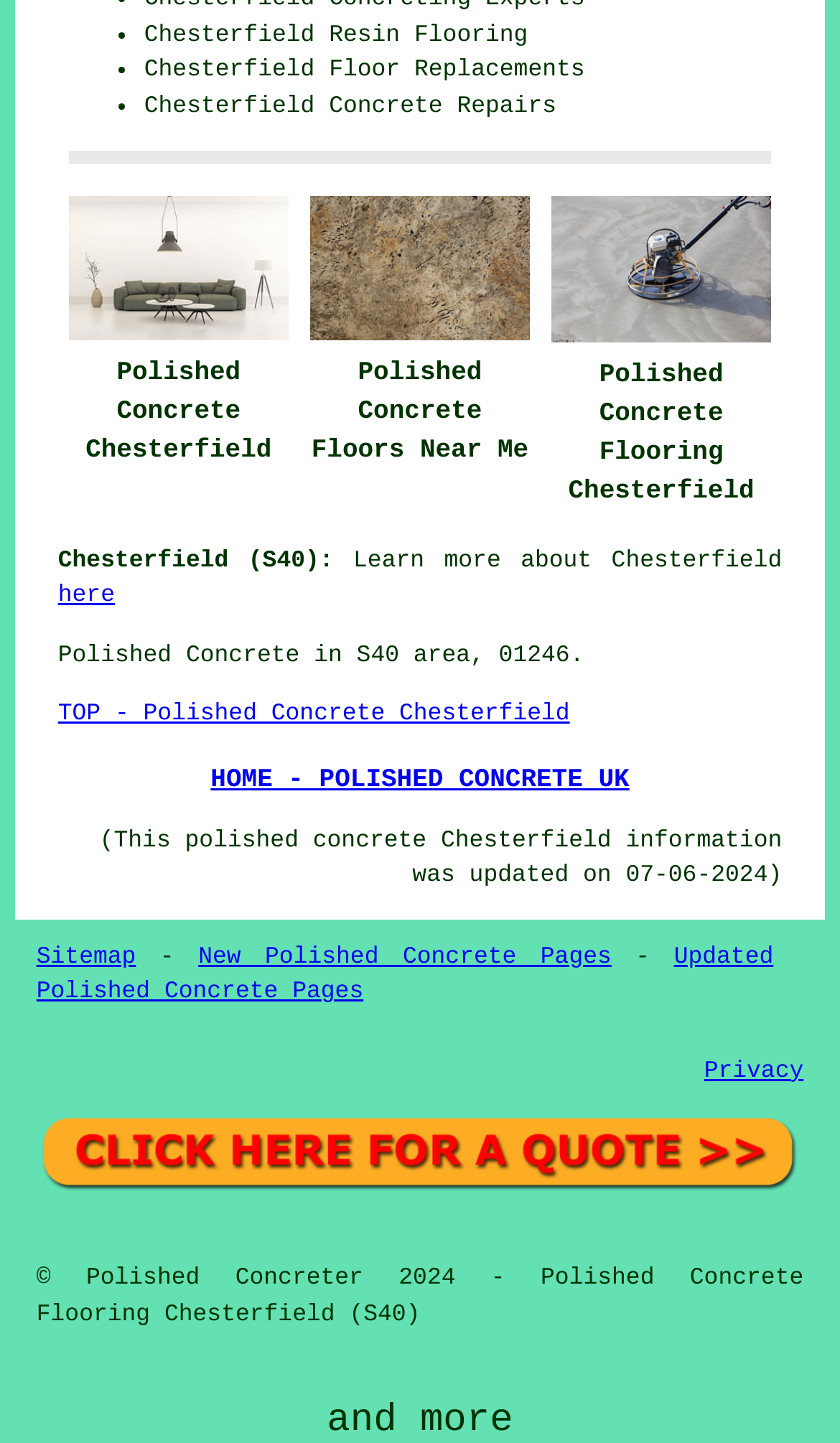What is the phone number mentioned on this webpage?
Please look at the screenshot and answer in one word or a short phrase.

01246